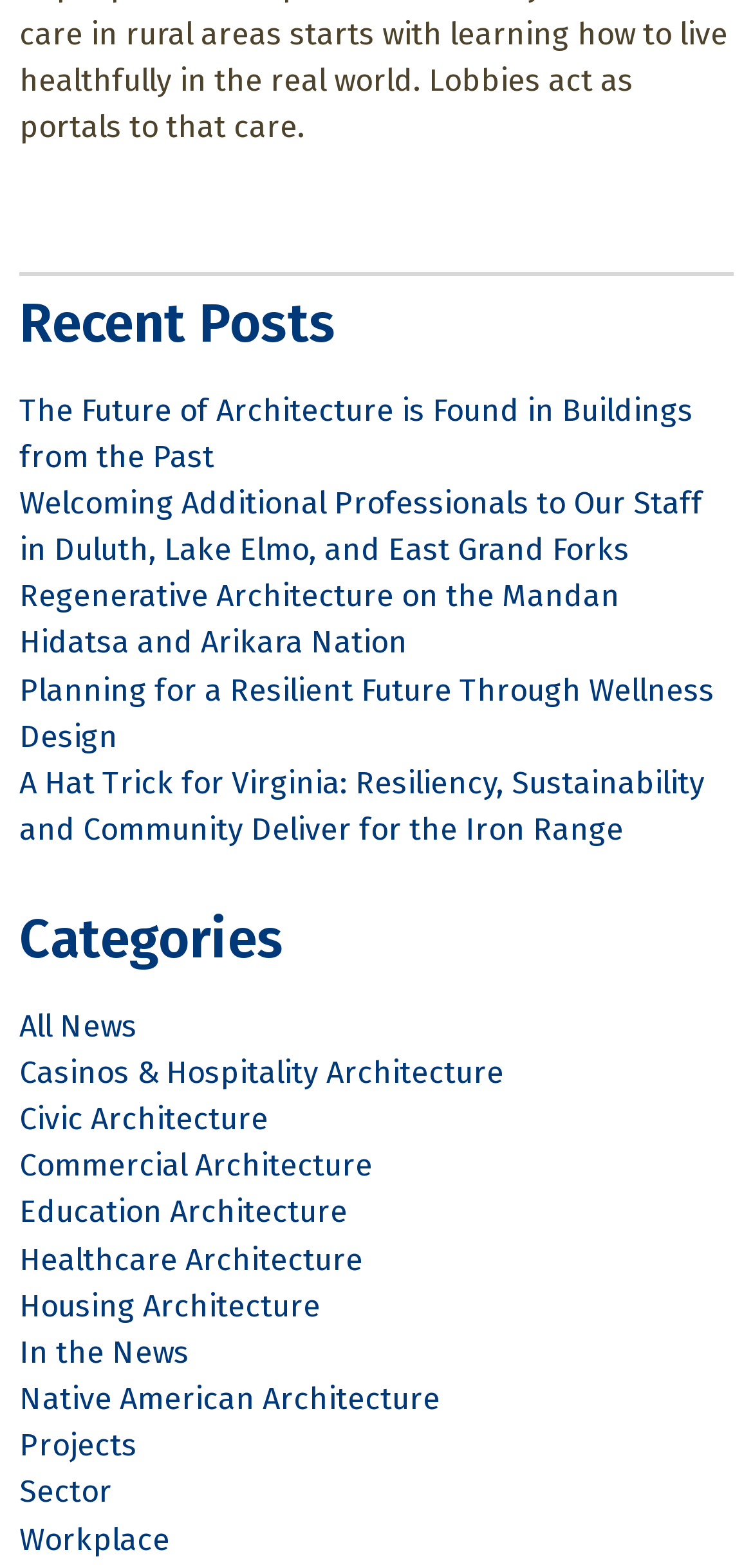Provide the bounding box coordinates of the section that needs to be clicked to accomplish the following instruction: "explore native american architecture."

[0.026, 0.88, 0.585, 0.904]